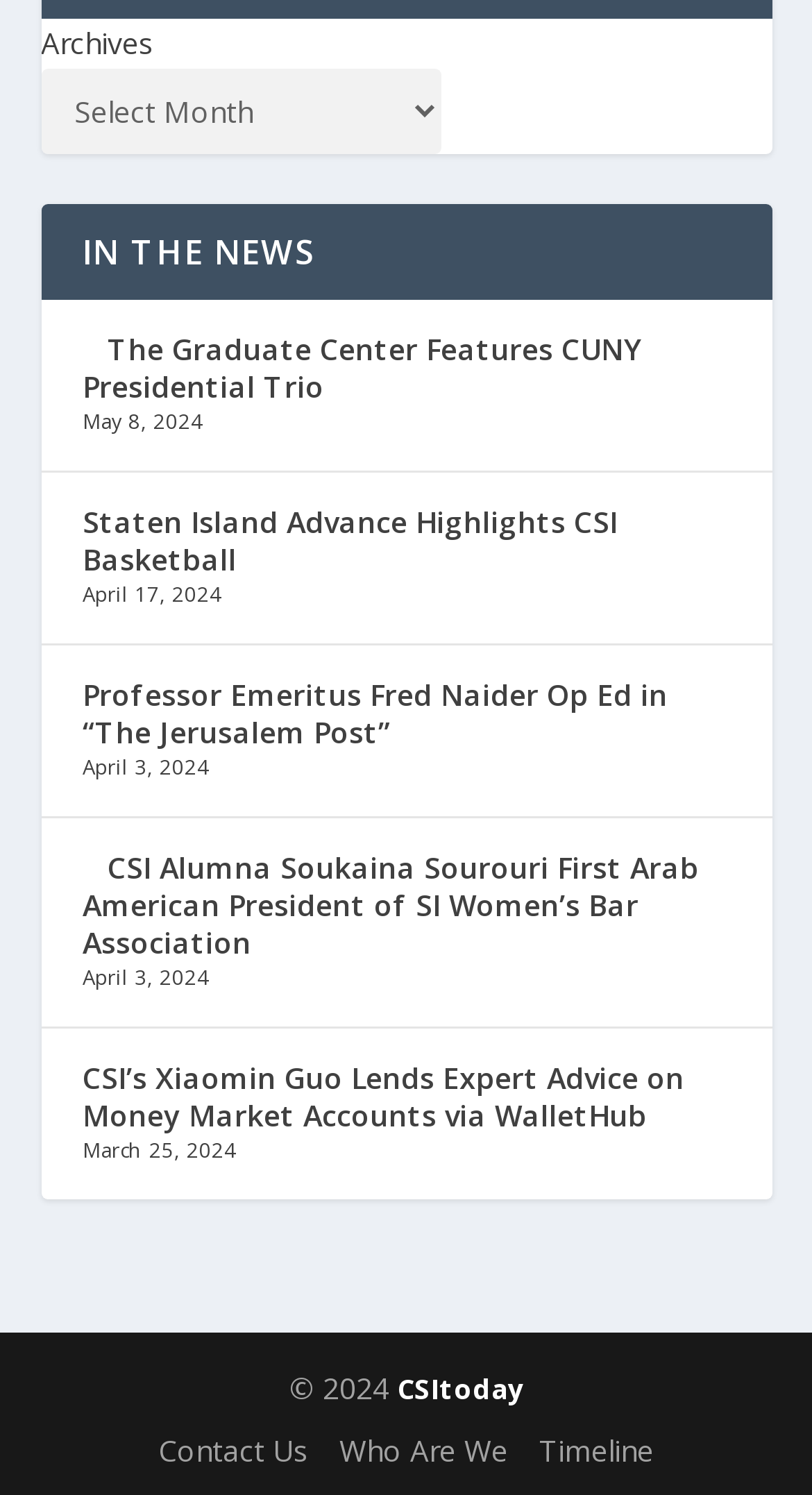Predict the bounding box coordinates of the area that should be clicked to accomplish the following instruction: "read affiliate disclosure". The bounding box coordinates should consist of four float numbers between 0 and 1, i.e., [left, top, right, bottom].

None